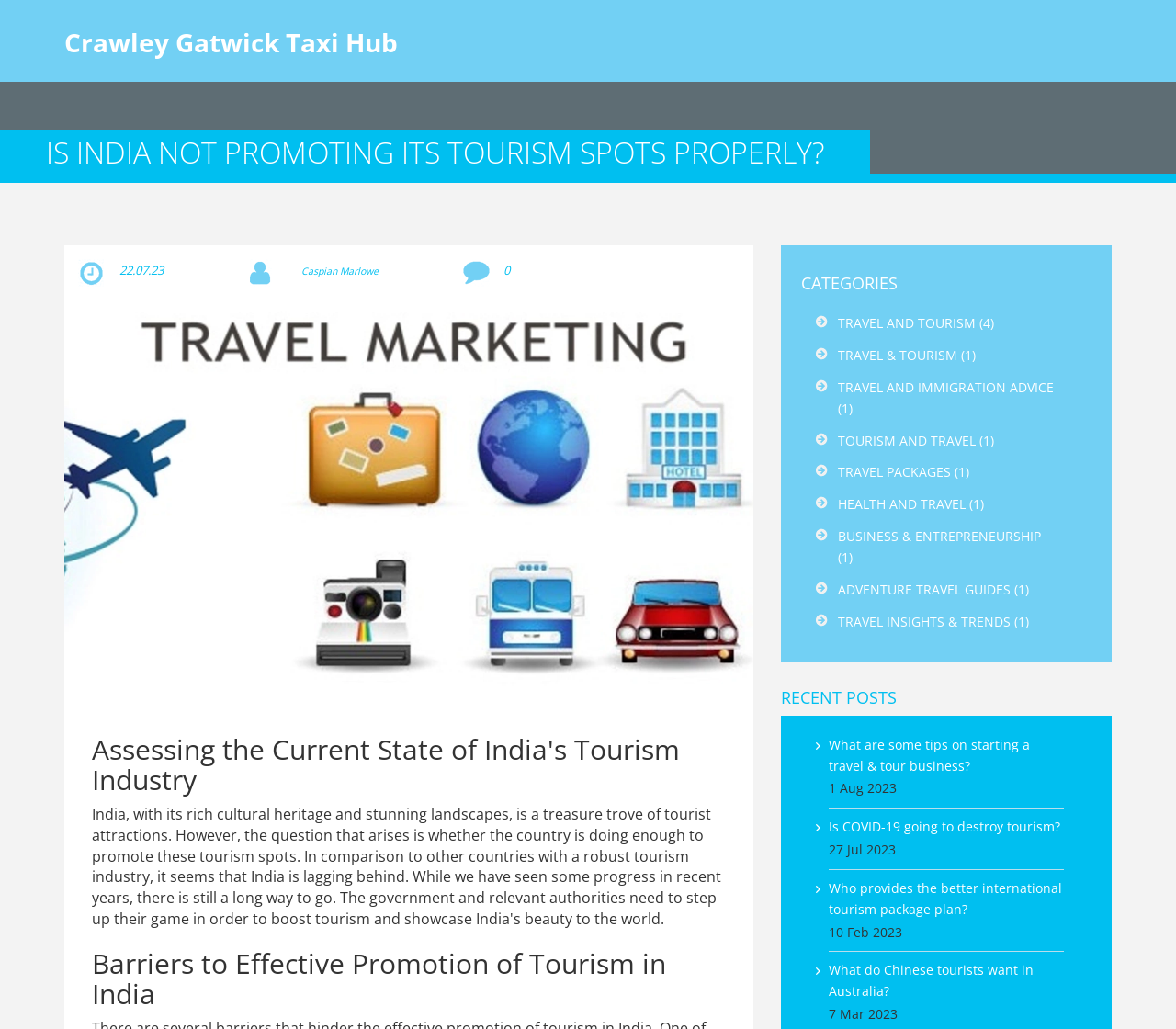Give a detailed overview of the webpage's appearance and contents.

The webpage appears to be a blog or article discussing the topic of India's tourism industry. At the top, there is a heading "IS INDIA NOT PROMOTING ITS TOURISM SPOTS PROPERLY?" in a prominent position. Below this heading, there is a link to the website "Crawley Gatwick Taxi Hub" and a static text displaying the date "22.07.23". 

To the right of the heading, there is an image related to the topic of India's tourism. Below the image, there are three headings: "Assessing the Current State of India's Tourism Industry", "Barriers to Effective Promotion of Tourism in India", and "CATEGORIES". 

The "CATEGORIES" section contains a list of links to various topics related to travel and tourism, such as "TRAVEL AND TOURISM", "TRAVEL & TOURISM", "TRAVEL AND IMMIGRATION ADVICE", and more. Each link is preceded by a list marker.

Further down the page, there is a section titled "RECENT POSTS" which contains a list of links to recent articles or blog posts. Each post is displayed with a link, a list marker, and a static text showing the date of the post. The posts appear to be related to travel and tourism, with topics such as starting a travel business, the impact of COVID-19 on tourism, and international tourism packages.